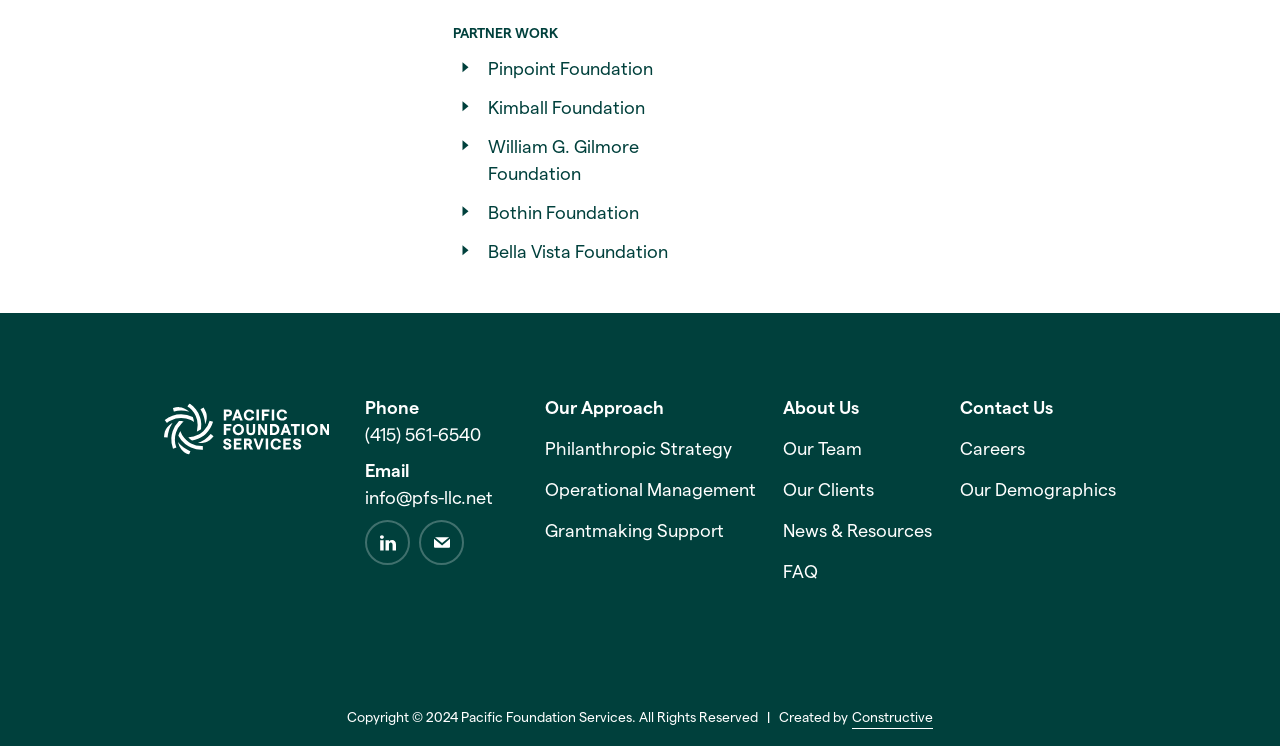How many links are there under 'Our Approach'?
Based on the image, answer the question with as much detail as possible.

Under the 'Our Approach' link, there are four sub-links: 'Philanthropic Strategy', 'Operational Management', 'Grantmaking Support', and an empty link.